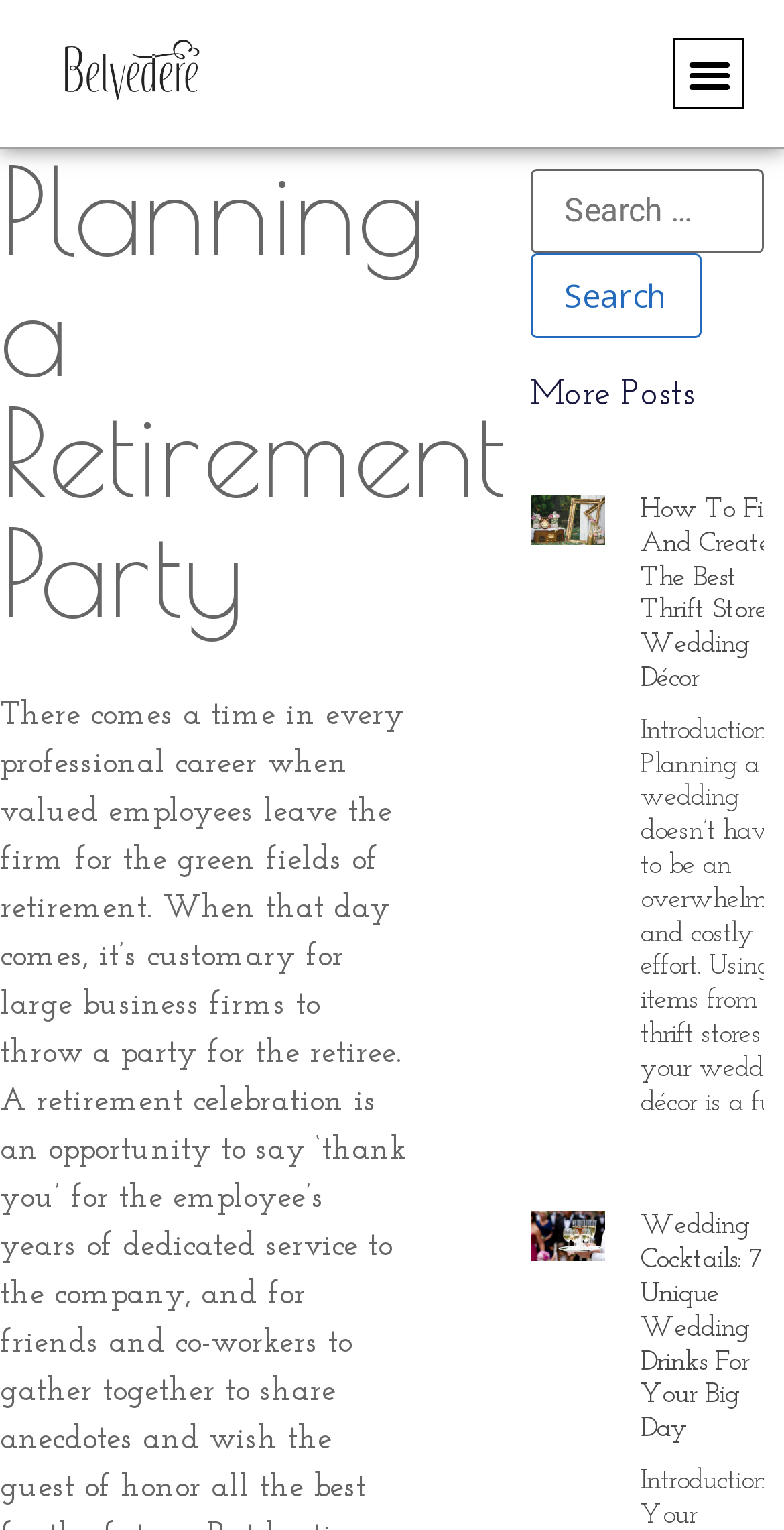Summarize the webpage comprehensively, mentioning all visible components.

The webpage is about planning a retirement party, as indicated by the title "Planning a Retirement Party" at the top of the page. On the top left, there is a link, and on the top right, there is a menu toggle button. Below the title, there is a search bar with a search box and a search button, allowing users to search for specific content.

Below the search bar, there is a heading "More Posts" followed by an article section. Within this section, there is a link, and at the bottom, there is a heading "Wedding Cocktails: 7 Unique Wedding Drinks For Your Big Day" with a link to the corresponding article. The article section takes up most of the page's content area.